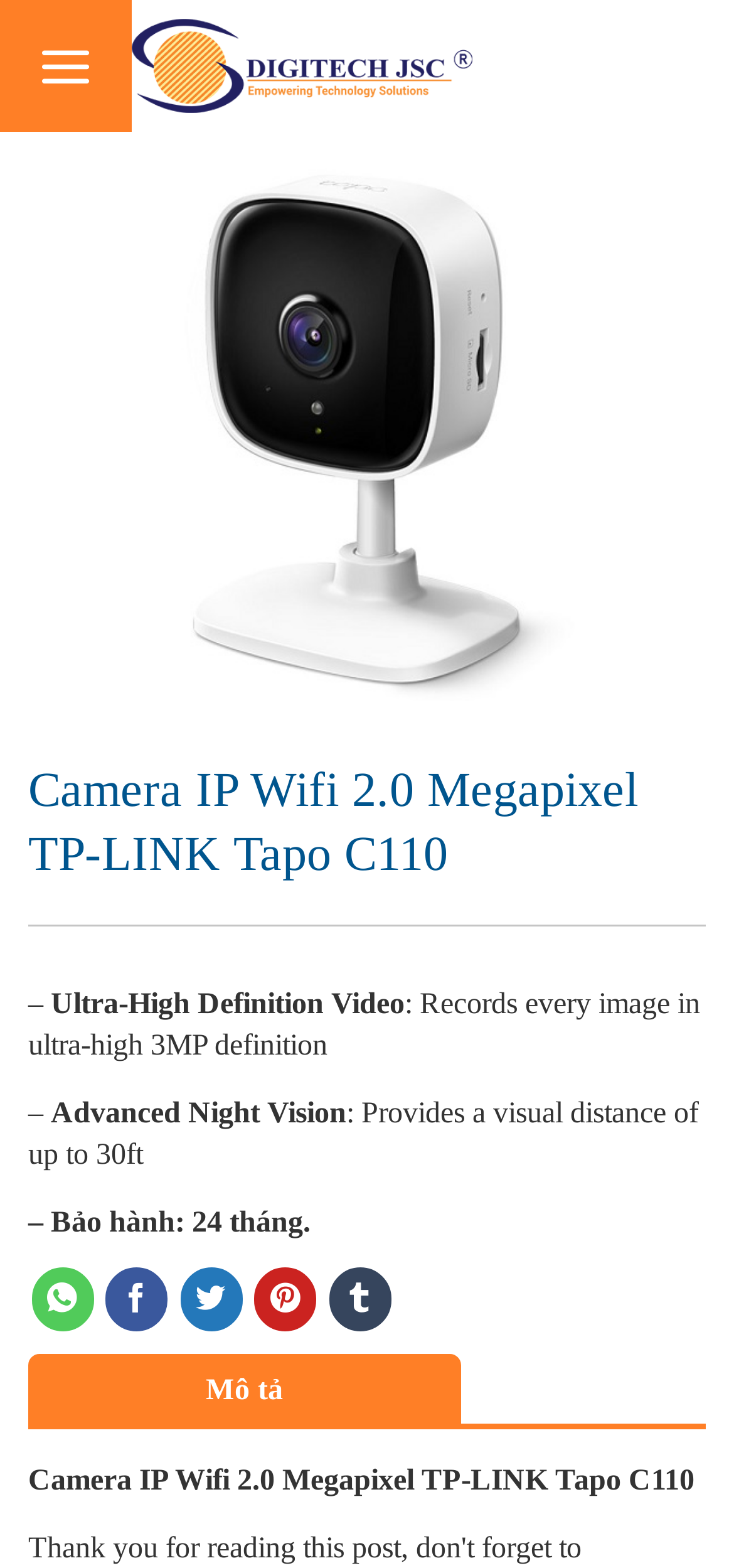What is the warranty period of the camera?
Please look at the screenshot and answer using one word or phrase.

24 months